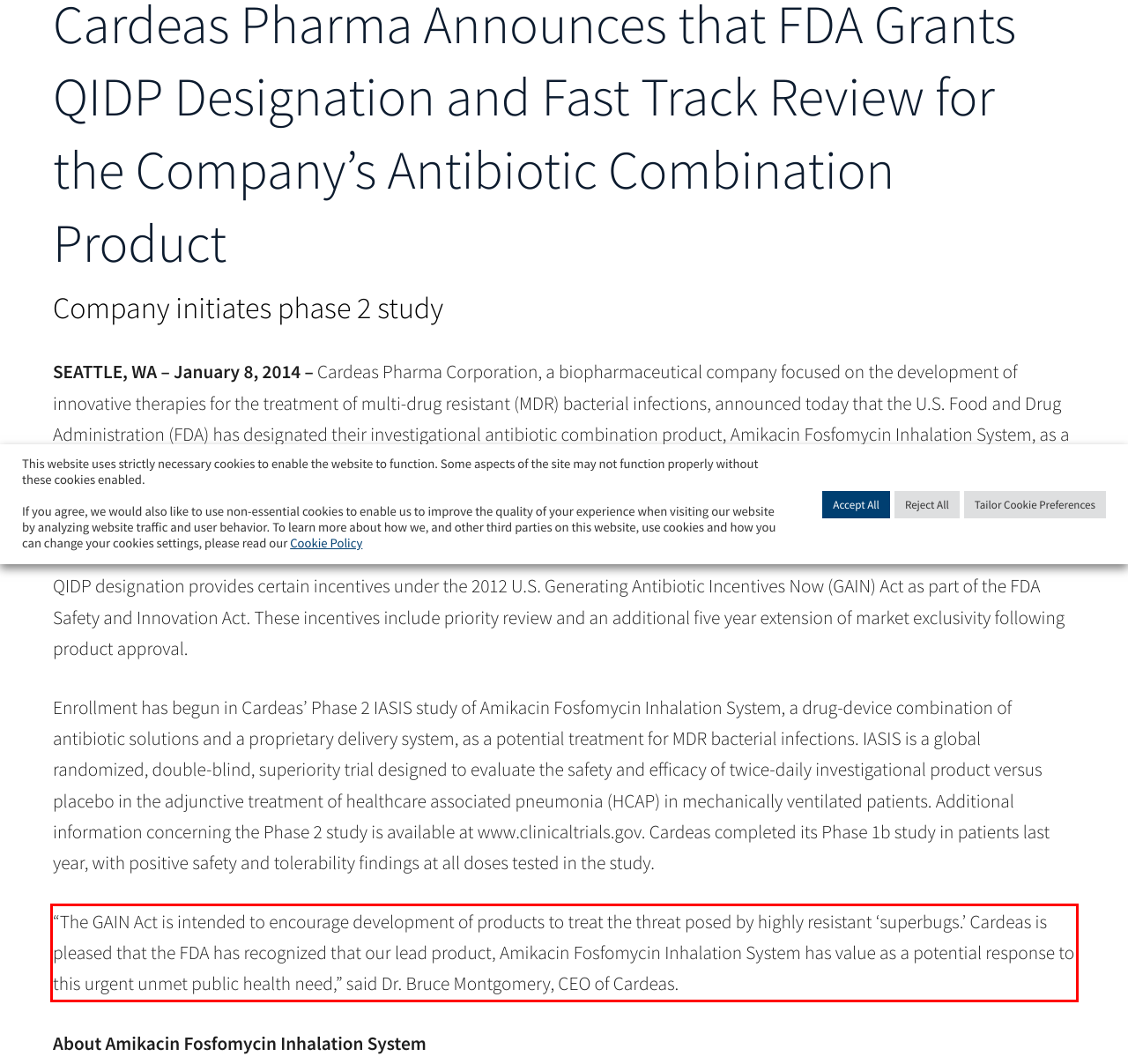Please extract the text content within the red bounding box on the webpage screenshot using OCR.

“The GAIN Act is intended to encourage development of products to treat the threat posed by highly resistant ‘superbugs.’ Cardeas is pleased that the FDA has recognized that our lead product, Amikacin Fosfomycin Inhalation System has value as a potential response to this urgent unmet public health need,” said Dr. Bruce Montgomery, CEO of Cardeas.